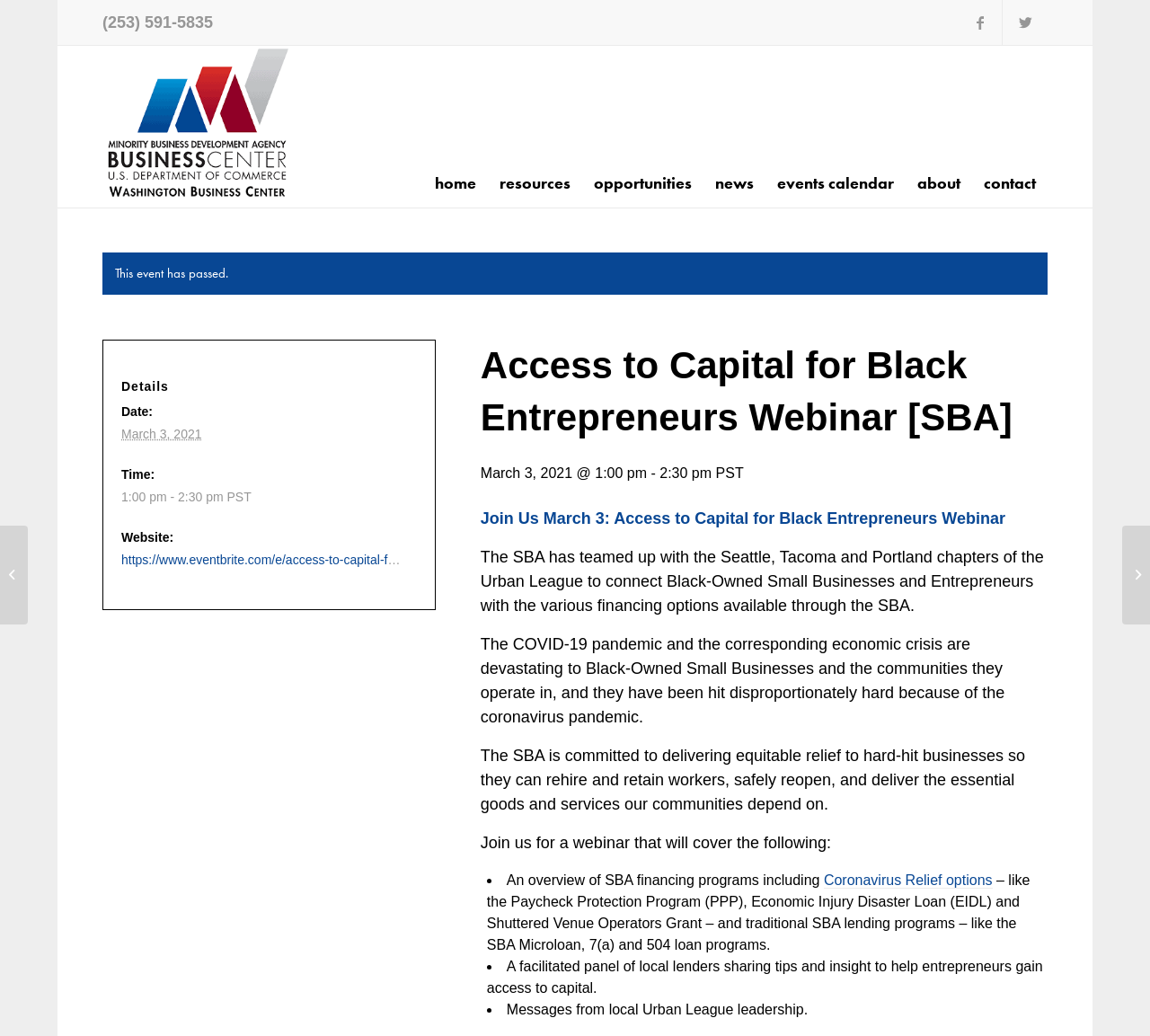Give the bounding box coordinates for this UI element: "Contact". The coordinates should be four float numbers between 0 and 1, arranged as [left, top, right, bottom].

None